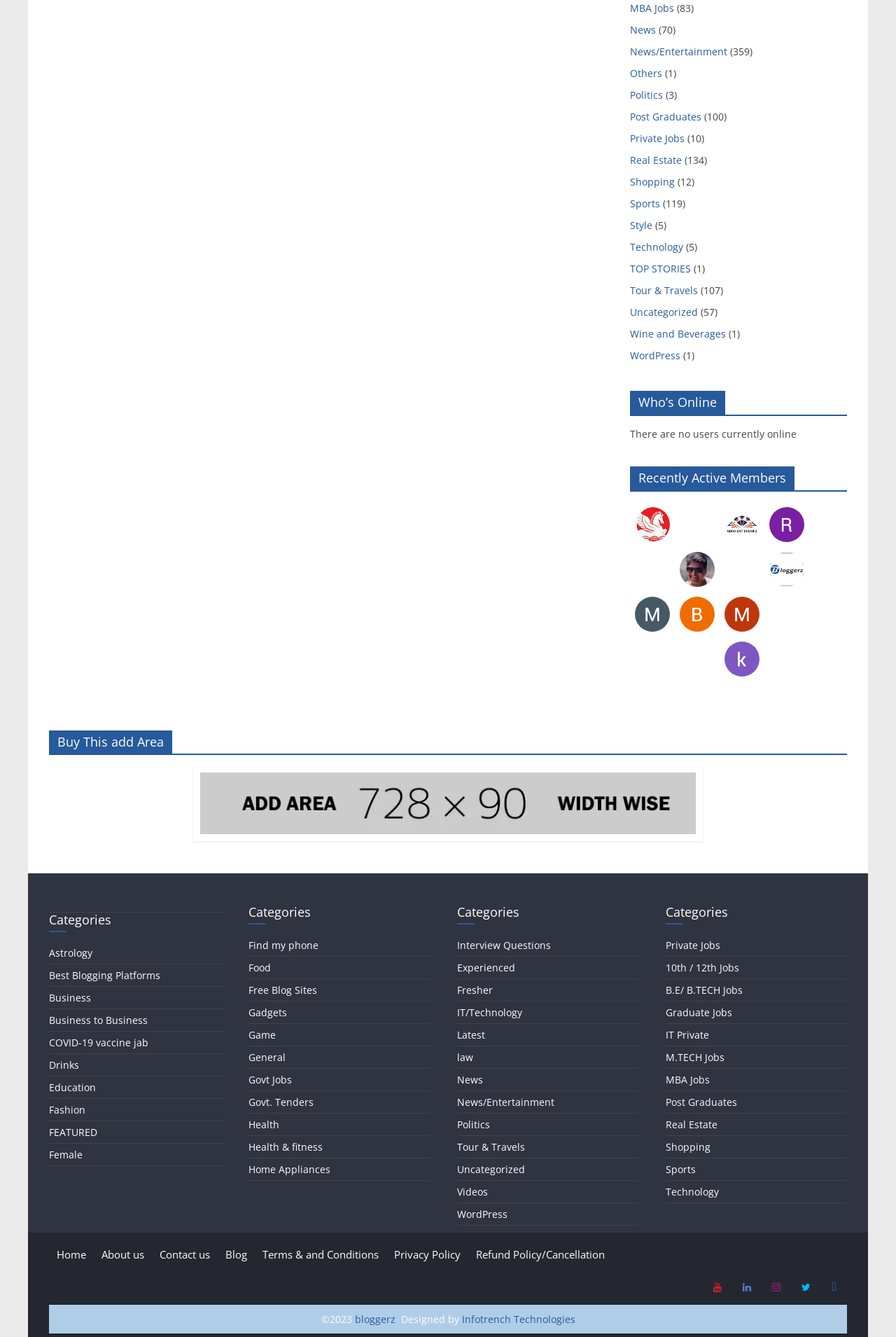Please find the bounding box coordinates of the element that you should click to achieve the following instruction: "Click on Health". The coordinates should be presented as four float numbers between 0 and 1: [left, top, right, bottom].

[0.277, 0.836, 0.312, 0.846]